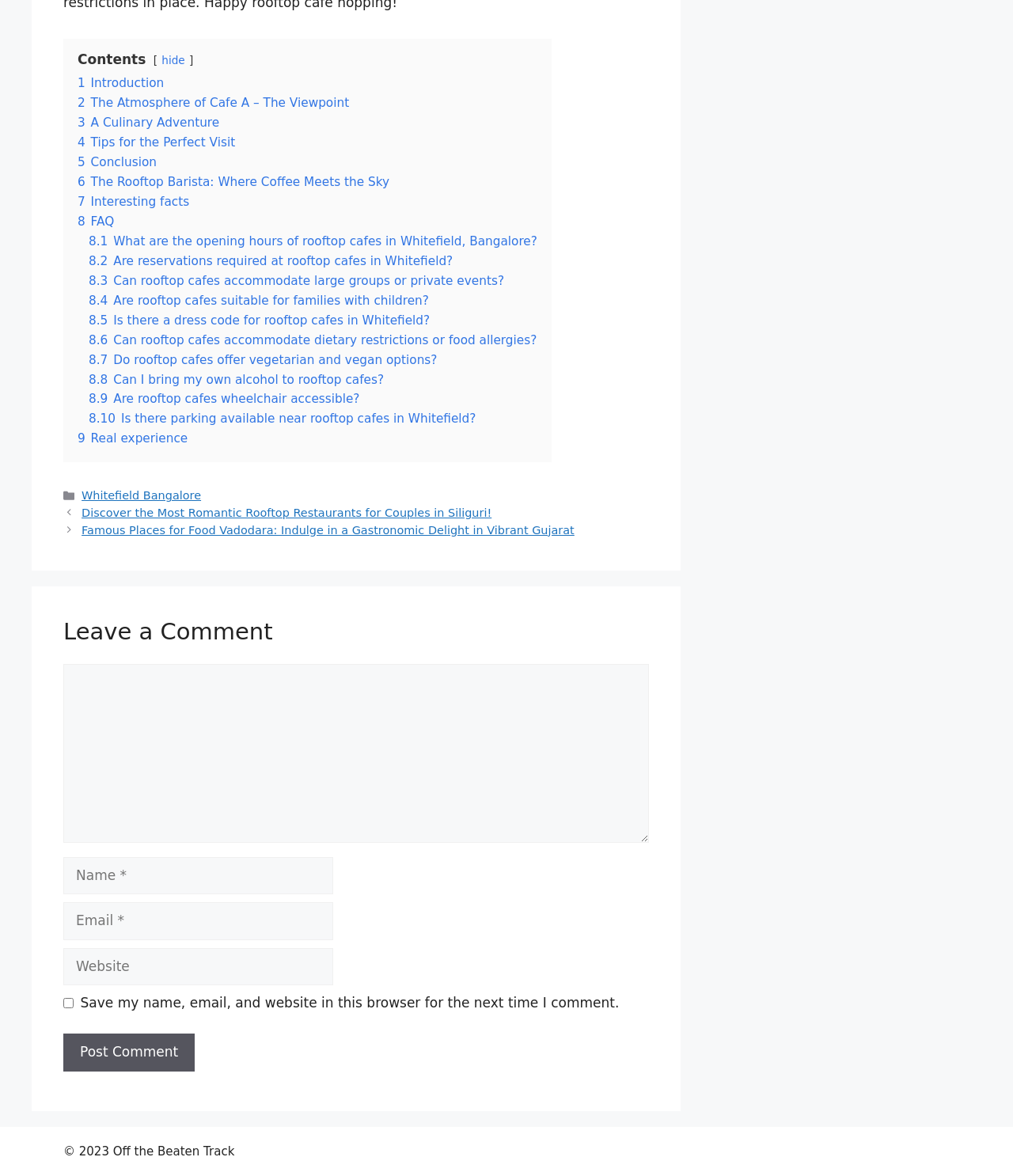Please locate the bounding box coordinates of the region I need to click to follow this instruction: "Enter a comment".

[0.062, 0.565, 0.641, 0.717]